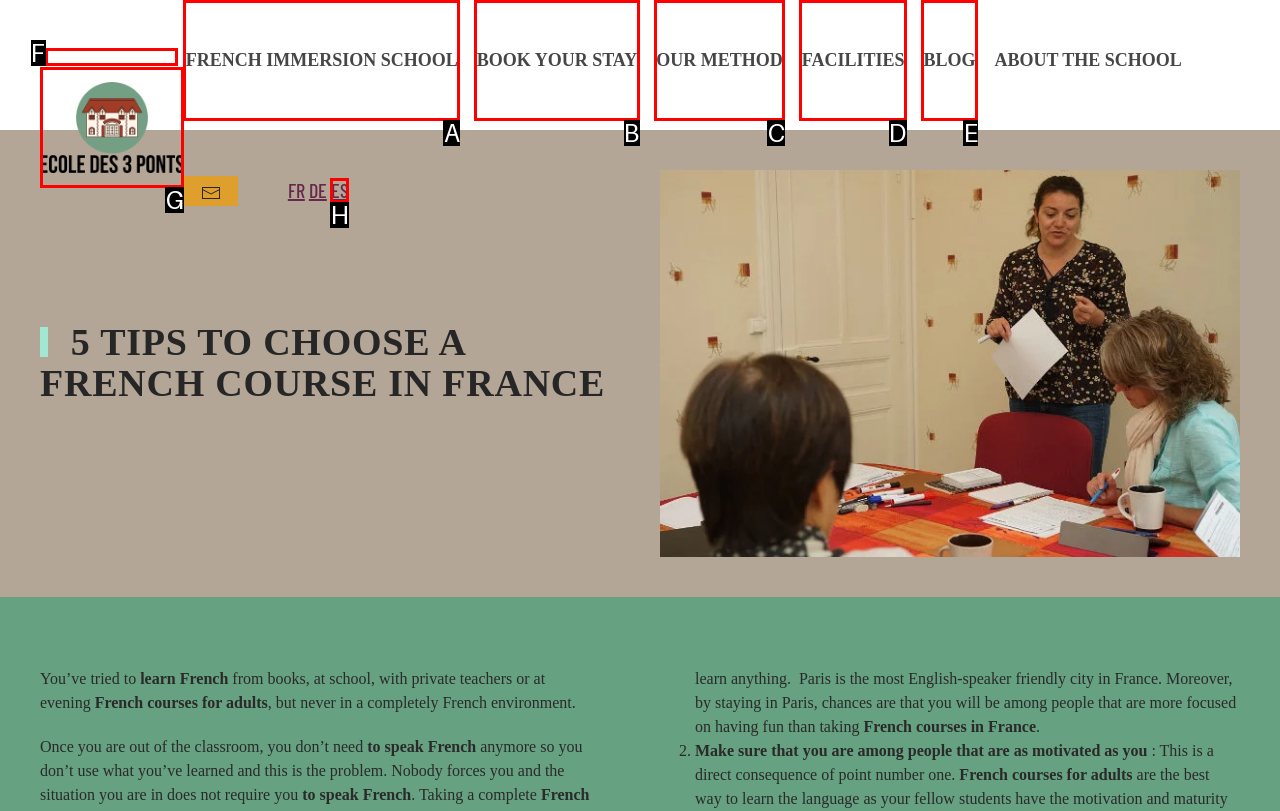Indicate the HTML element that should be clicked to perform the task: Go to the 'BLOG' page Reply with the letter corresponding to the chosen option.

E